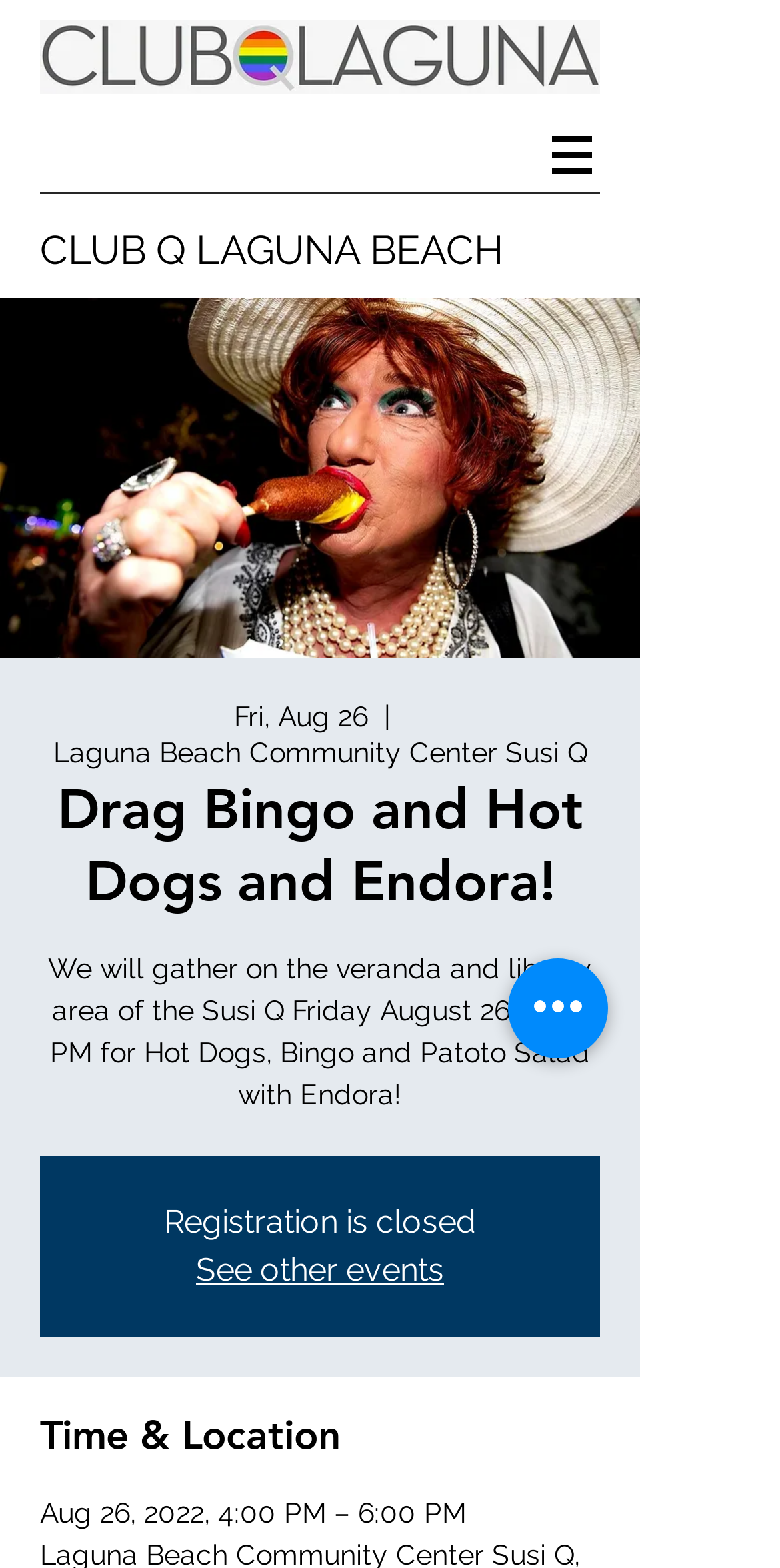Find the bounding box coordinates for the HTML element described as: "See other events". The coordinates should consist of four float values between 0 and 1, i.e., [left, top, right, bottom].

[0.251, 0.798, 0.569, 0.822]